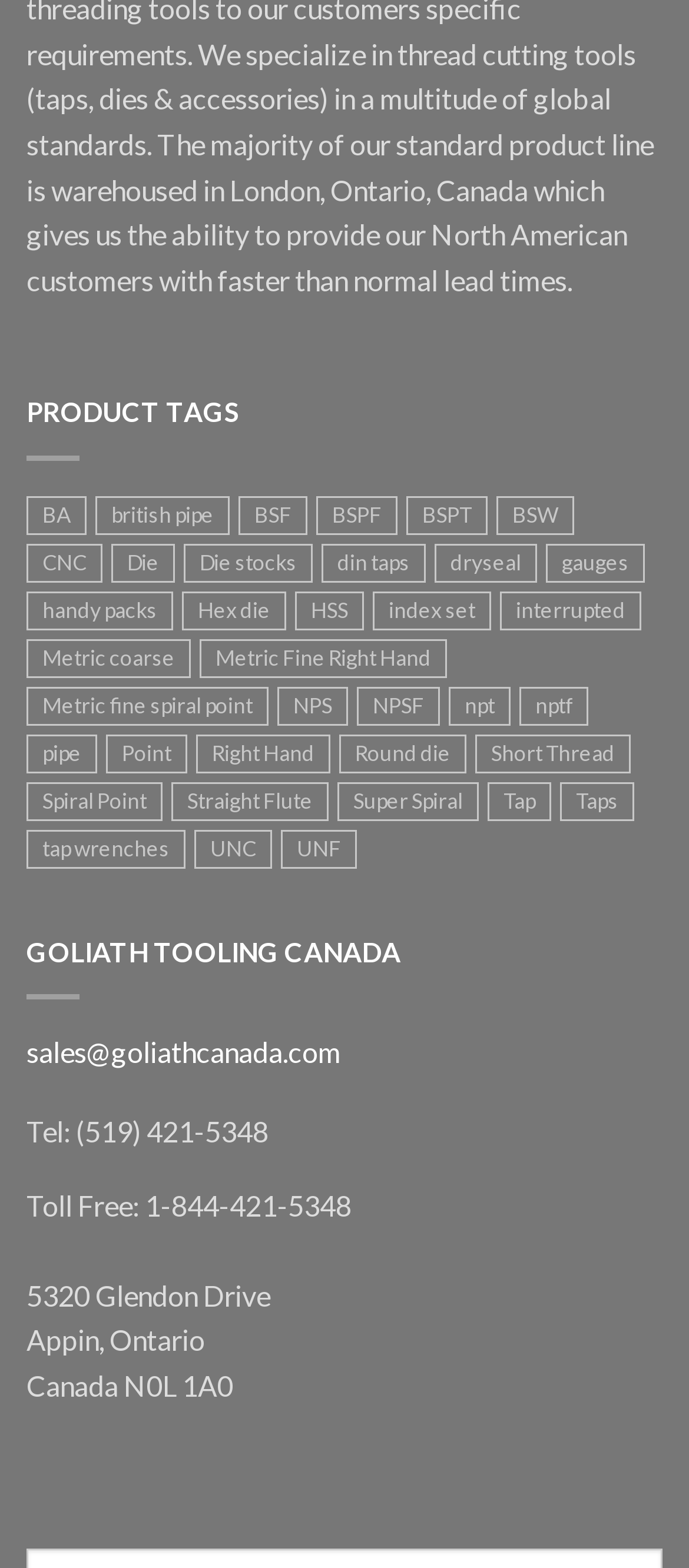How many products are under the 'HSS' tag?
Refer to the image and respond with a one-word or short-phrase answer.

666